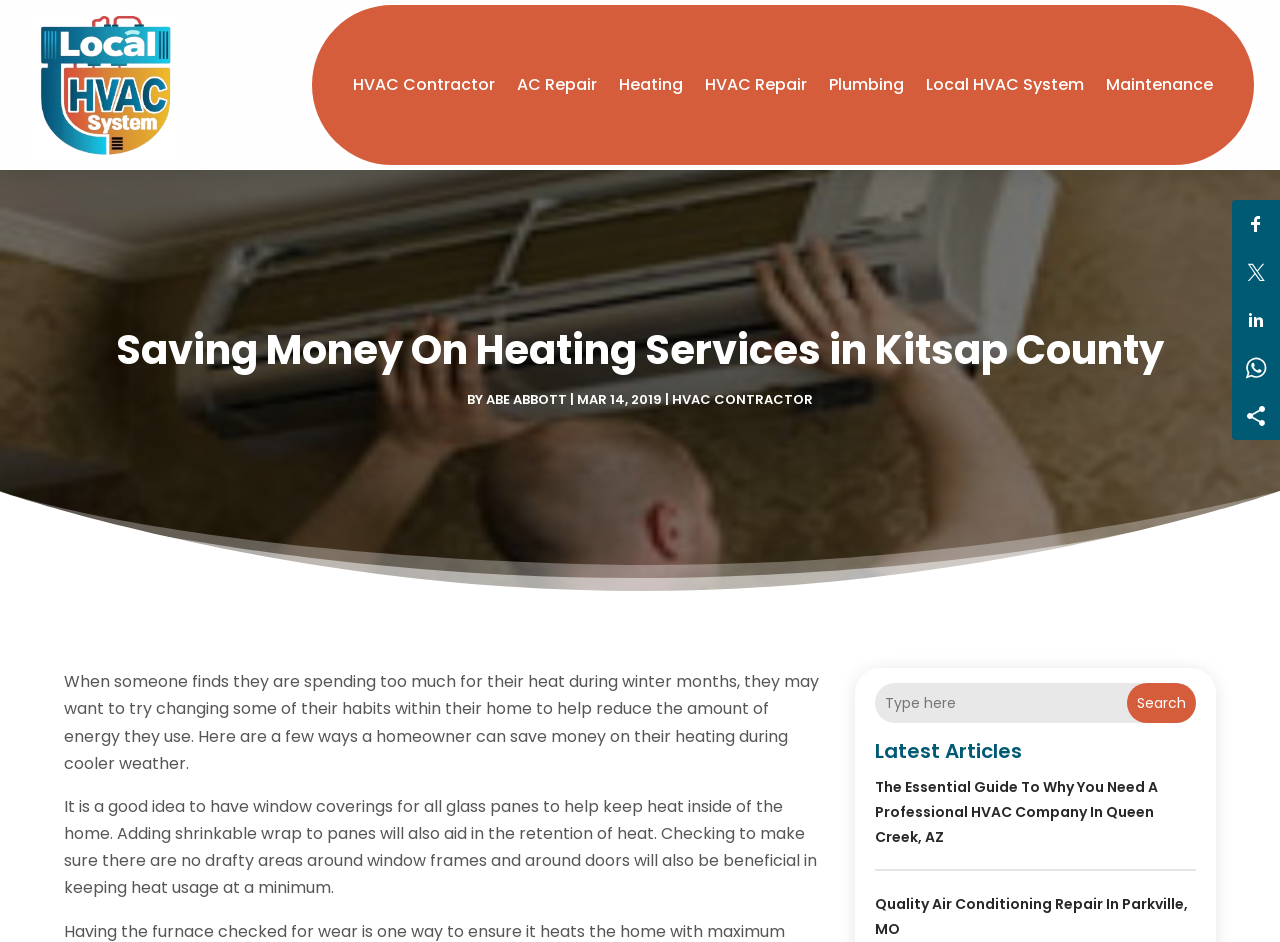Who wrote the article?
Please look at the screenshot and answer using one word or phrase.

ABE ABBOTT